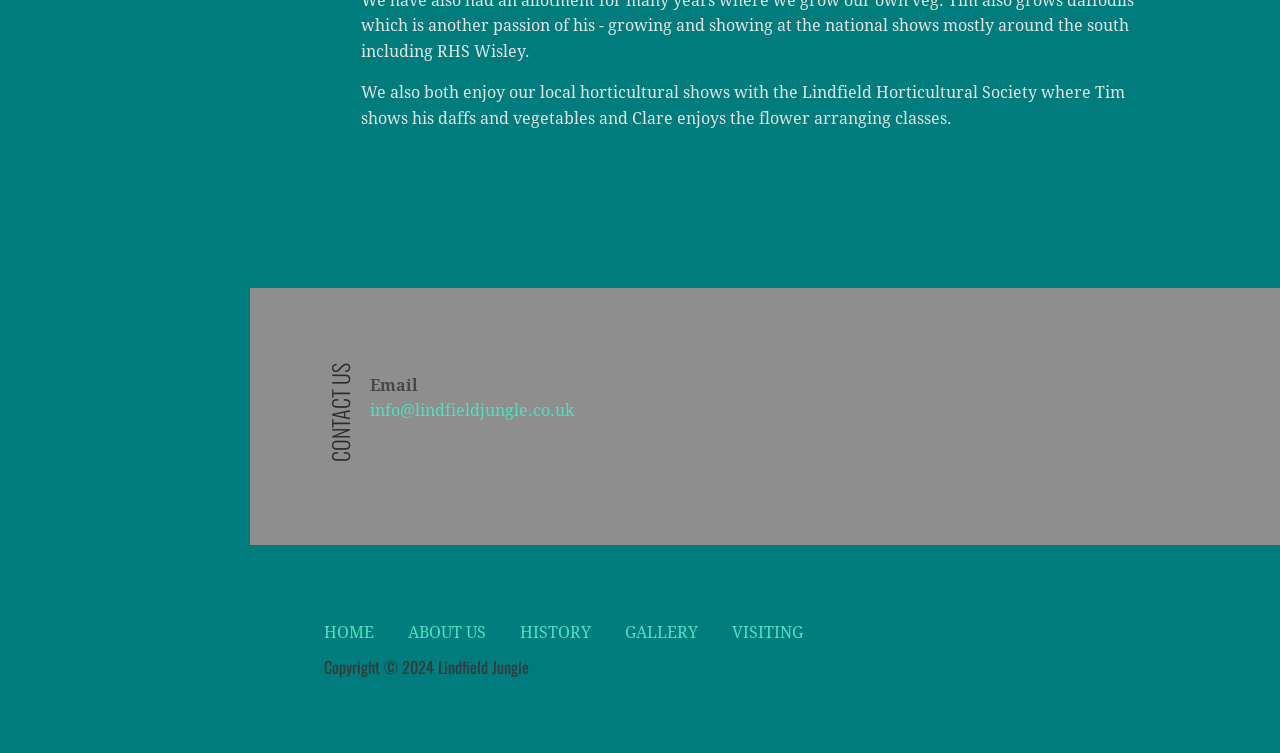Based on the image, please respond to the question with as much detail as possible:
What is the email address provided?

I found the email address by looking at the StaticText element with the OCR text 'Email' and its adjacent link element with the text 'info@lindfieldjungle.co.uk'.